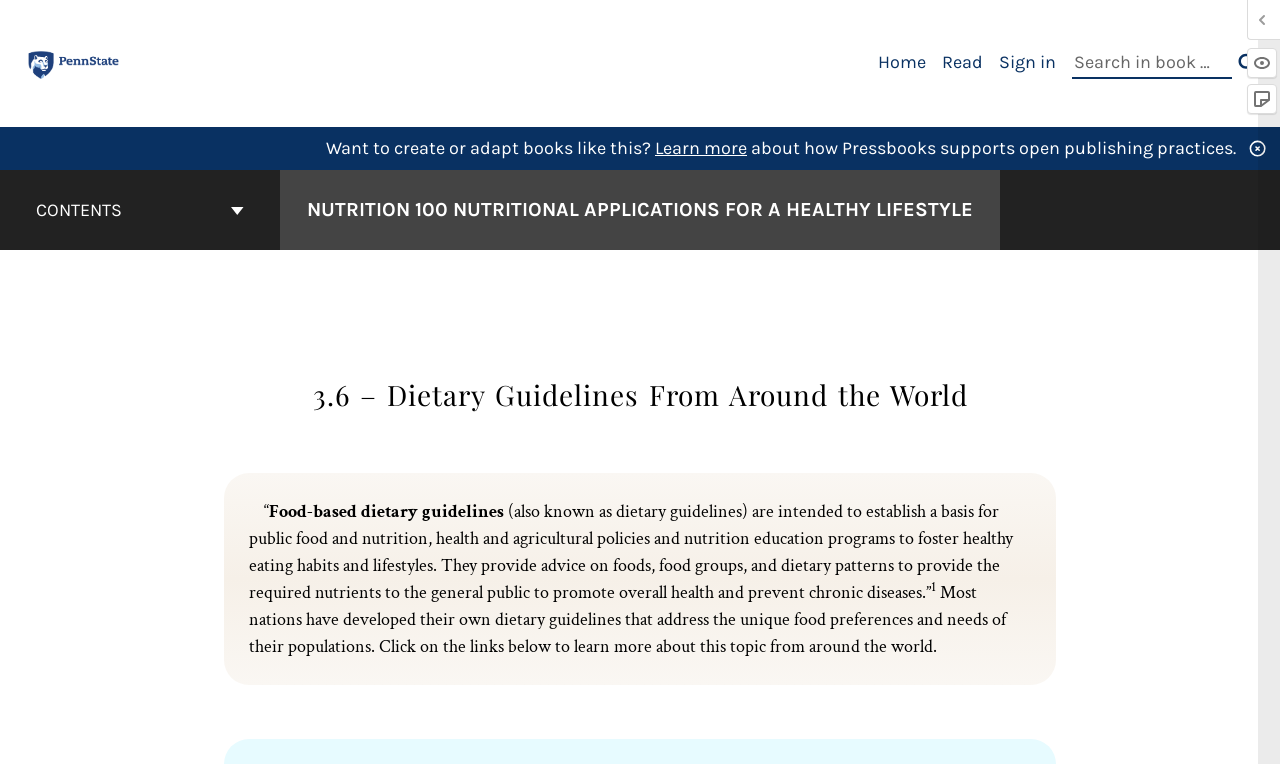How many links are available in the primary navigation? Observe the screenshot and provide a one-word or short phrase answer.

3